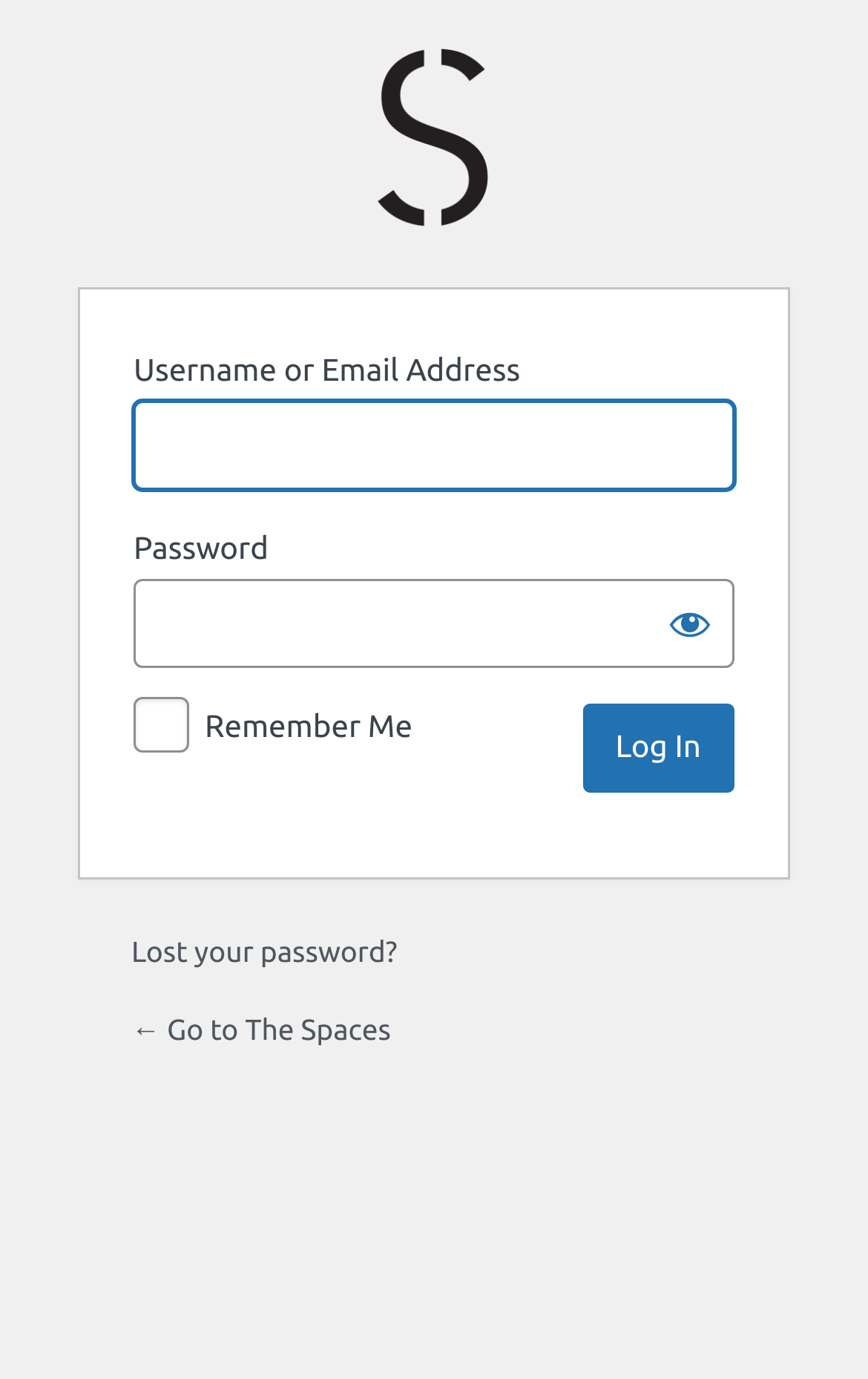What is the purpose of the 'Show password' button?
Offer a detailed and exhaustive answer to the question.

The 'Show password' button is located next to the password input field, suggesting that it is used to reveal the password that is currently hidden, allowing the user to see what they have entered.